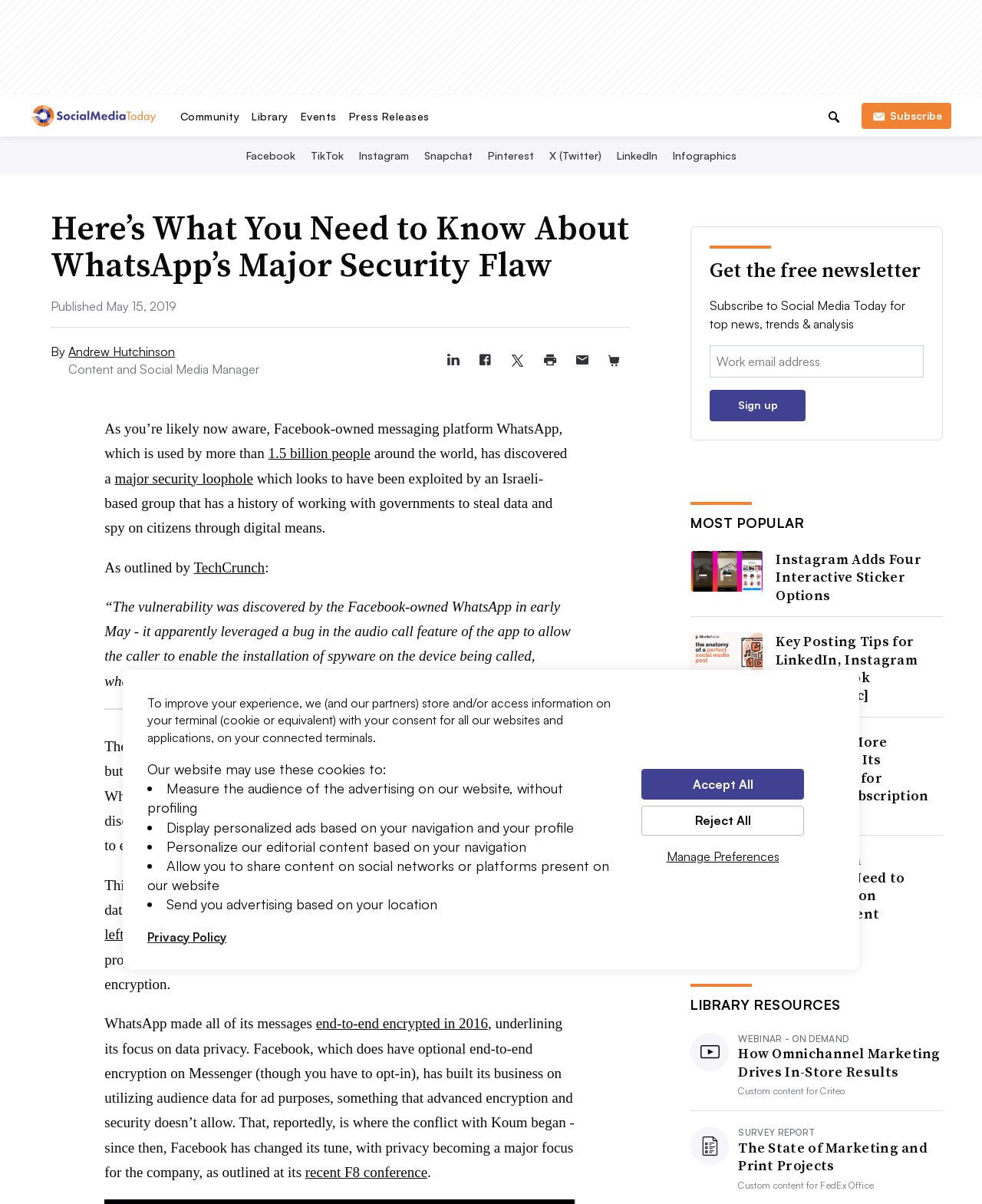Consider the image and give a detailed and elaborate answer to the question: 
How many social media platforms are listed in the menu bar?

I counted the number of social media platforms listed in the menu bar, which includes Facebook, TikTok, Instagram, Snapchat, Pinterest, X (Twitter), LinkedIn, and Infographics.